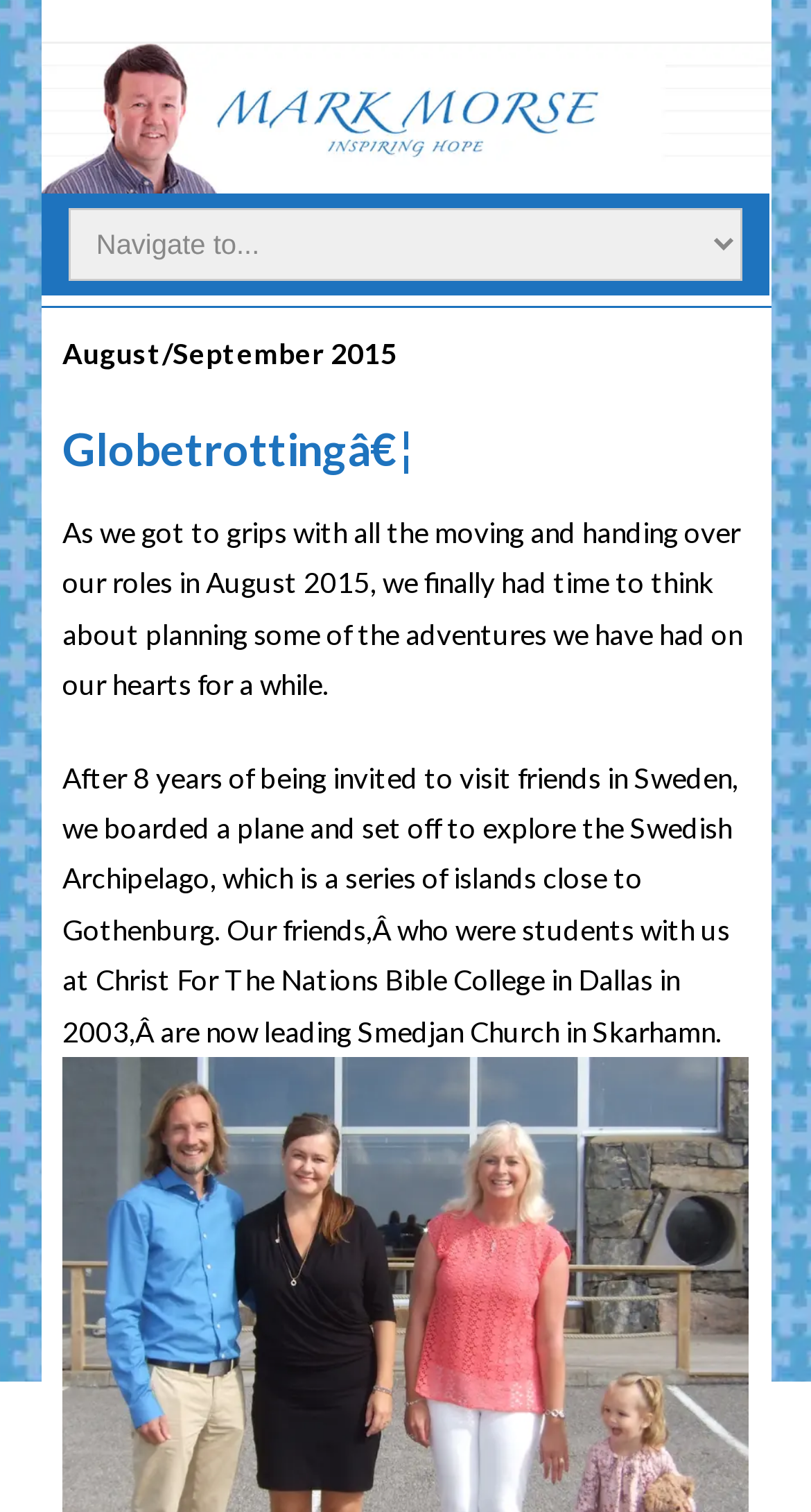Respond to the question below with a single word or phrase:
Where did the author visit in August 2015?

Sweden